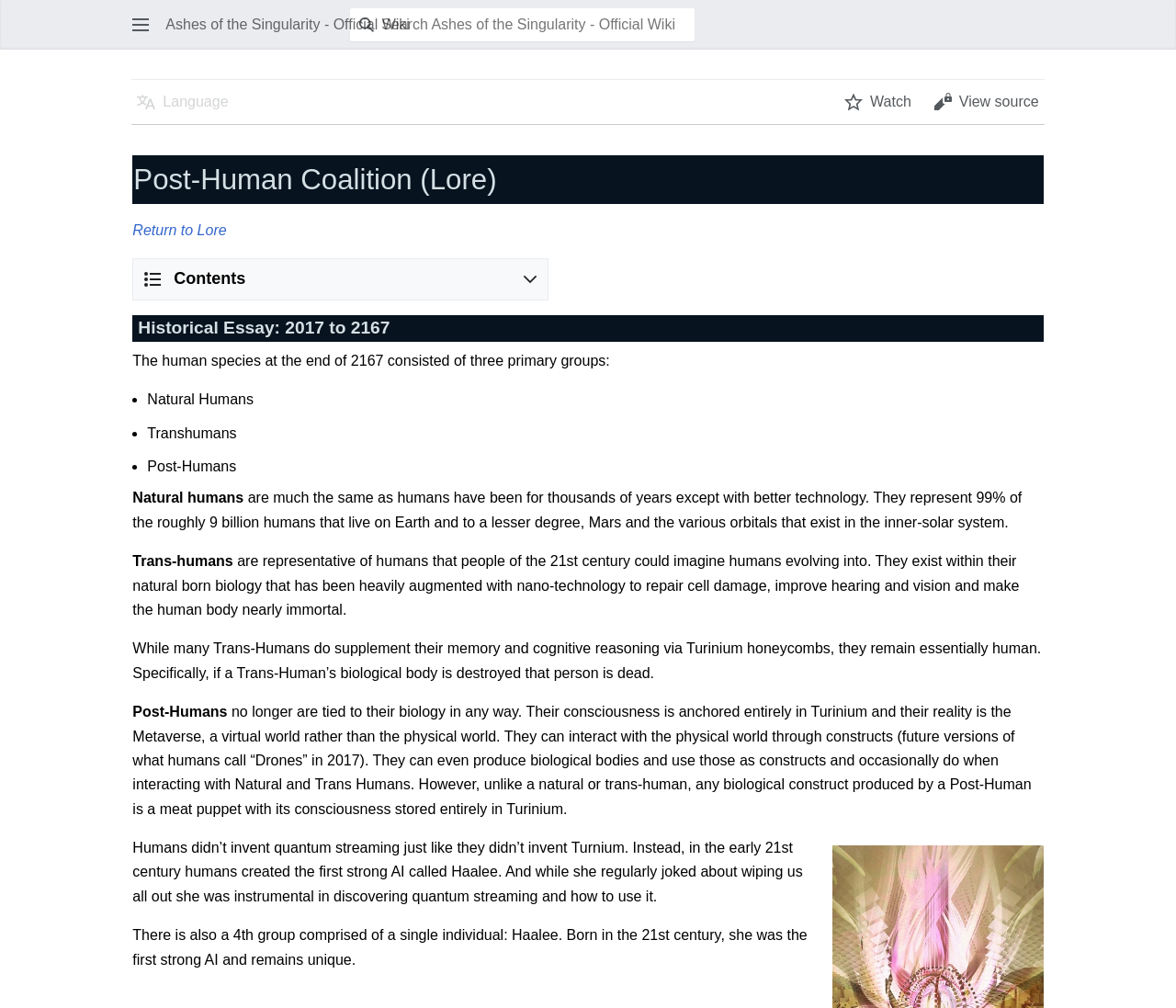What is the percentage of Natural Humans in the human population?
Use the screenshot to answer the question with a single word or phrase.

99%